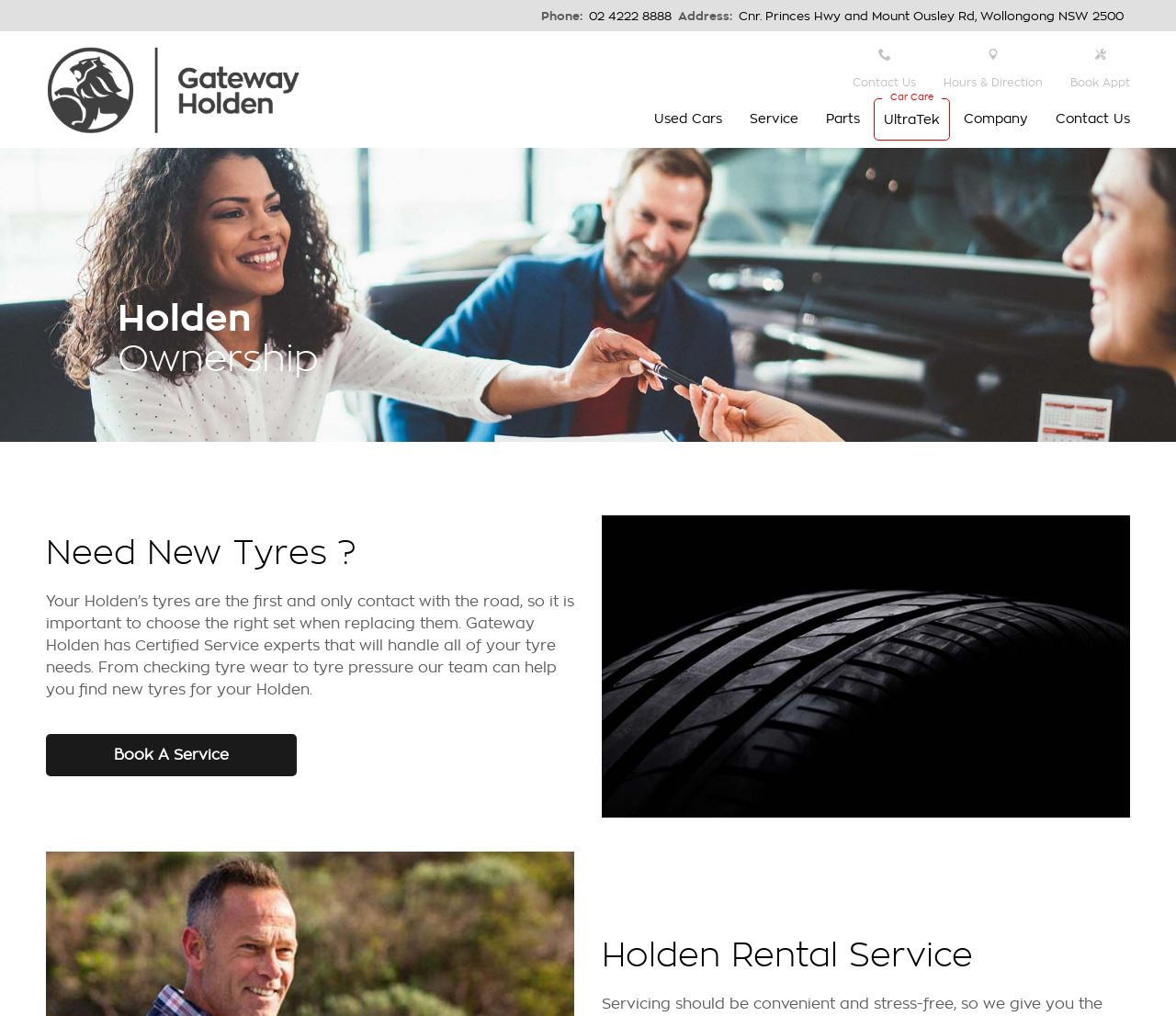Given the description "UltraTek", determine the bounding box of the corresponding UI element.

[0.743, 0.097, 0.808, 0.138]